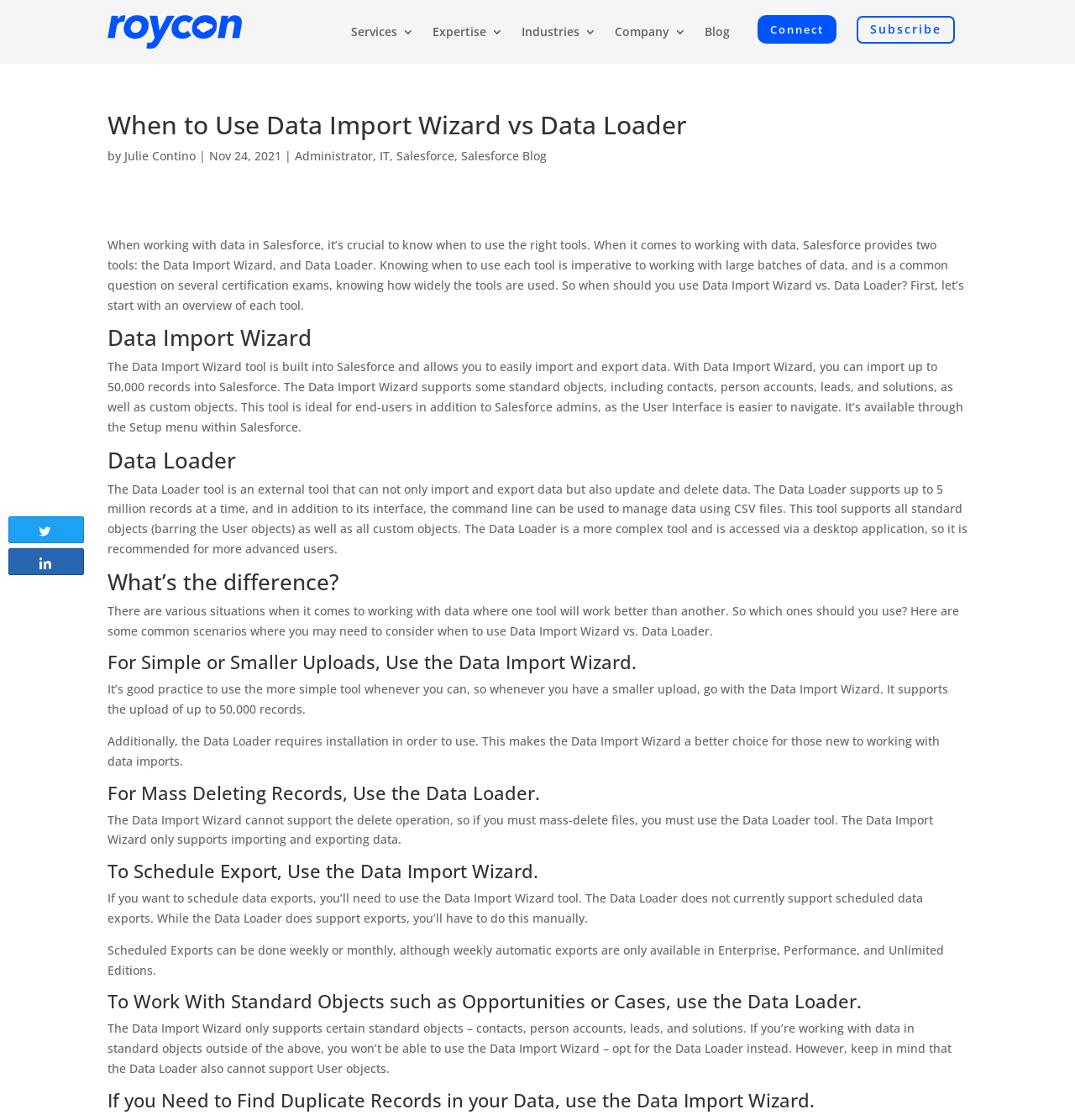Look at the image and give a detailed response to the following question: When should you use the Data Import Wizard?

The answer can be found by reading the section of the webpage that compares the Data Import Wizard and Data Loader tools. It states that the Data Import Wizard is good for simple or smaller uploads, and supports the upload of up to 50,000 records.